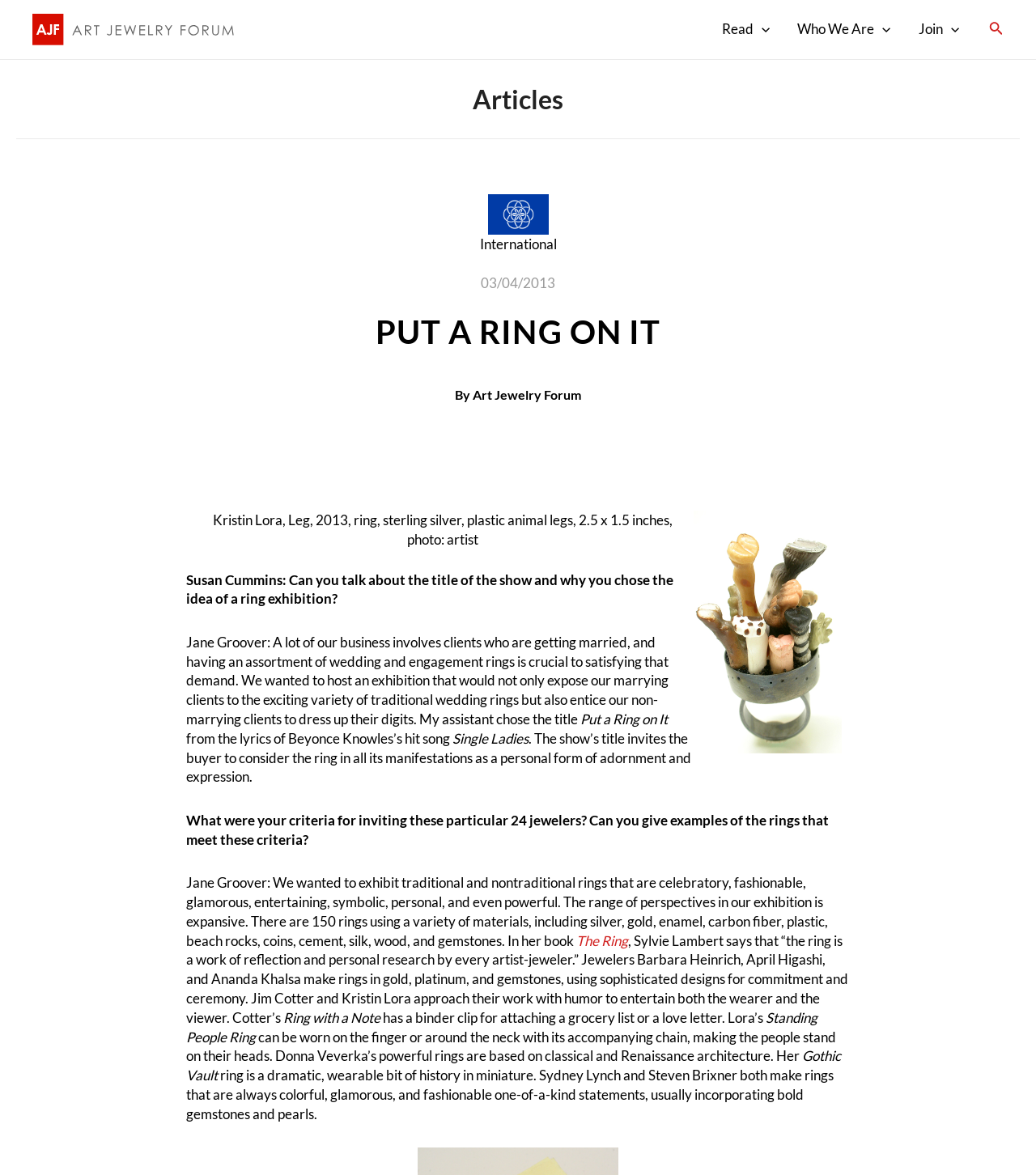Using the webpage screenshot, locate the HTML element that fits the following description and provide its bounding box: "T1Resources.UK’s Dictionary of Diabetes/Tech Terms".

None